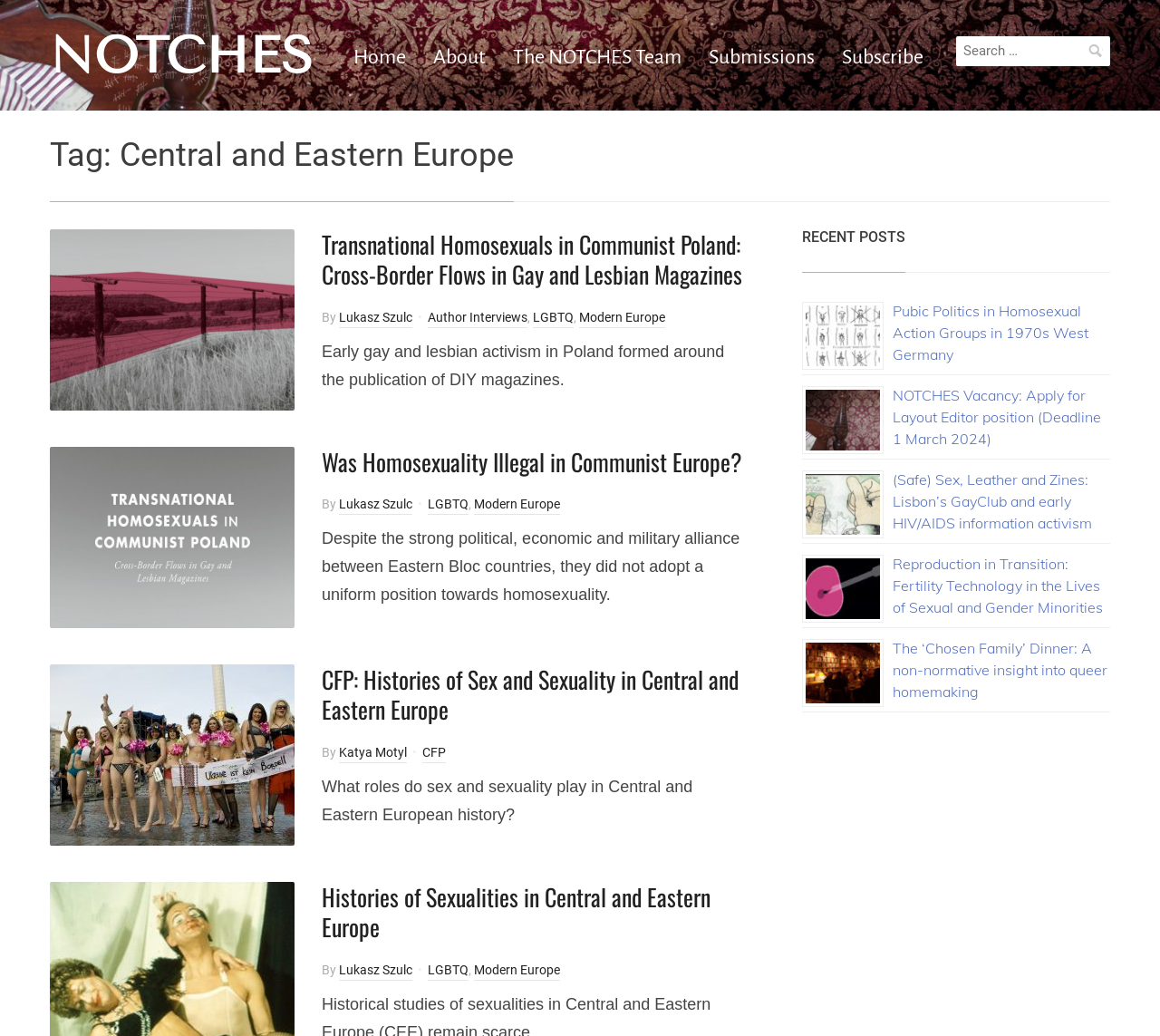Please identify the bounding box coordinates of the element that needs to be clicked to perform the following instruction: "Subscribe to the newsletter".

[0.726, 0.035, 0.796, 0.076]